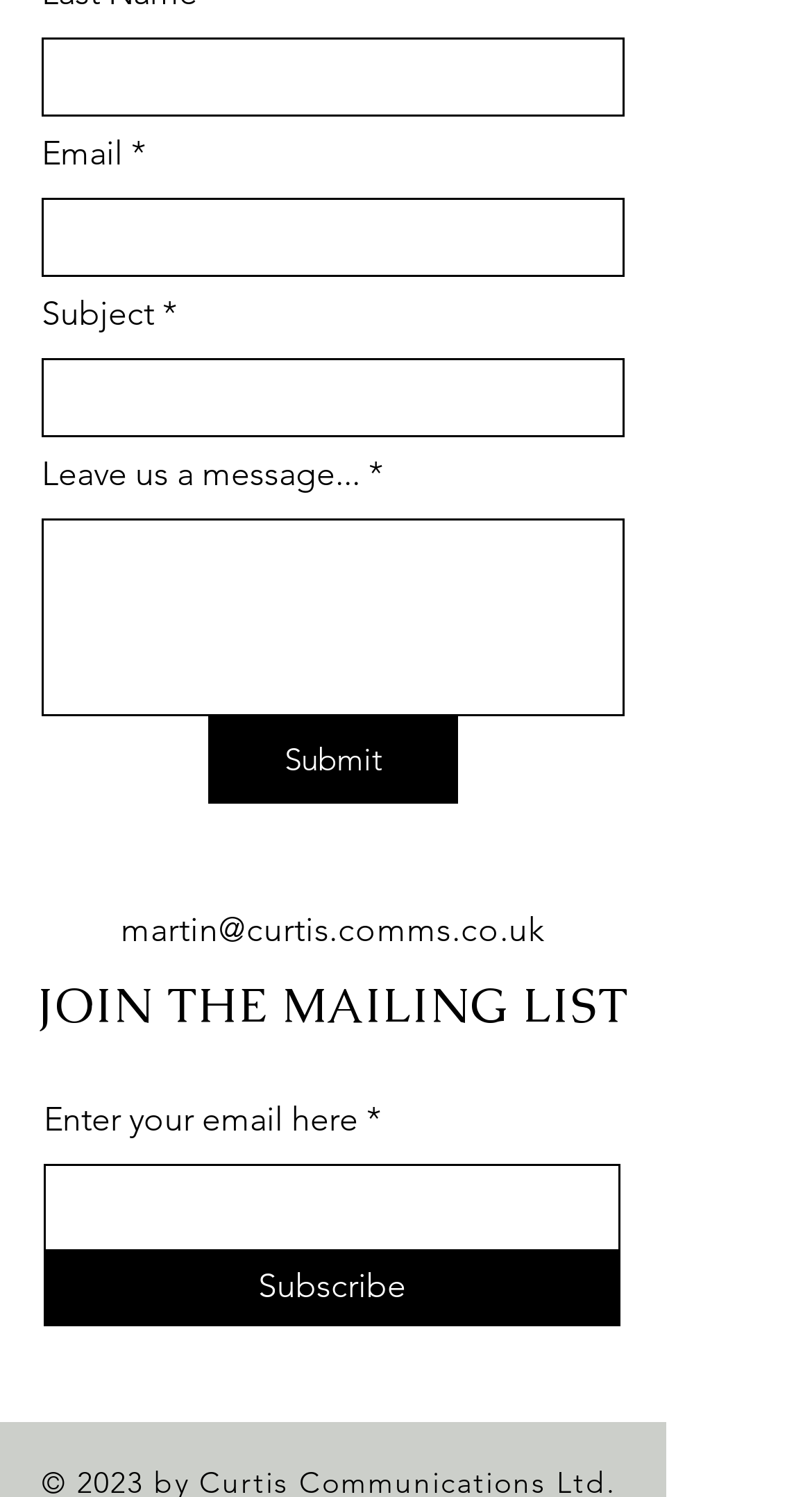Calculate the bounding box coordinates of the UI element given the description: "Submit".

[0.256, 0.478, 0.564, 0.537]